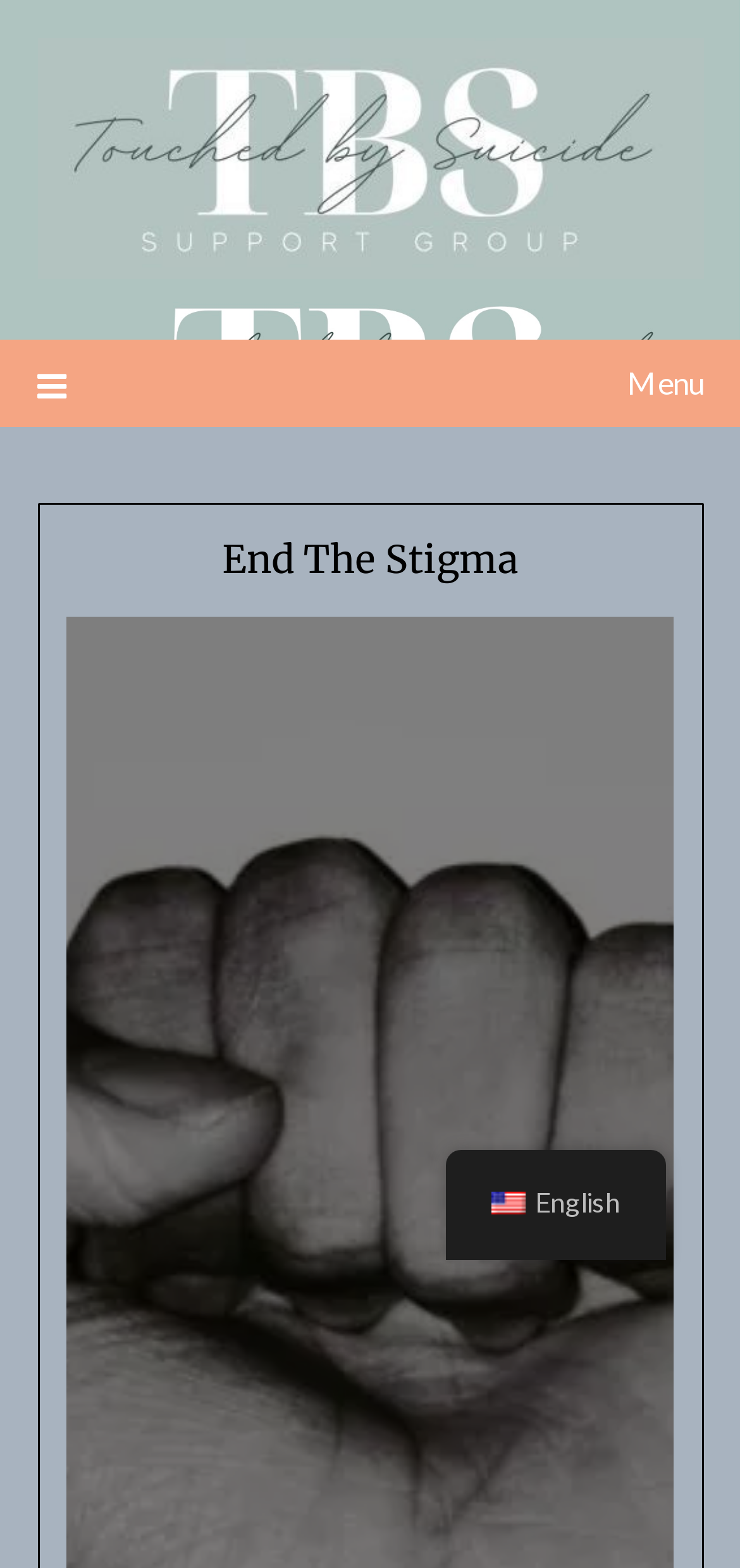Please identify the primary heading on the webpage and return its text.

End The Stigma